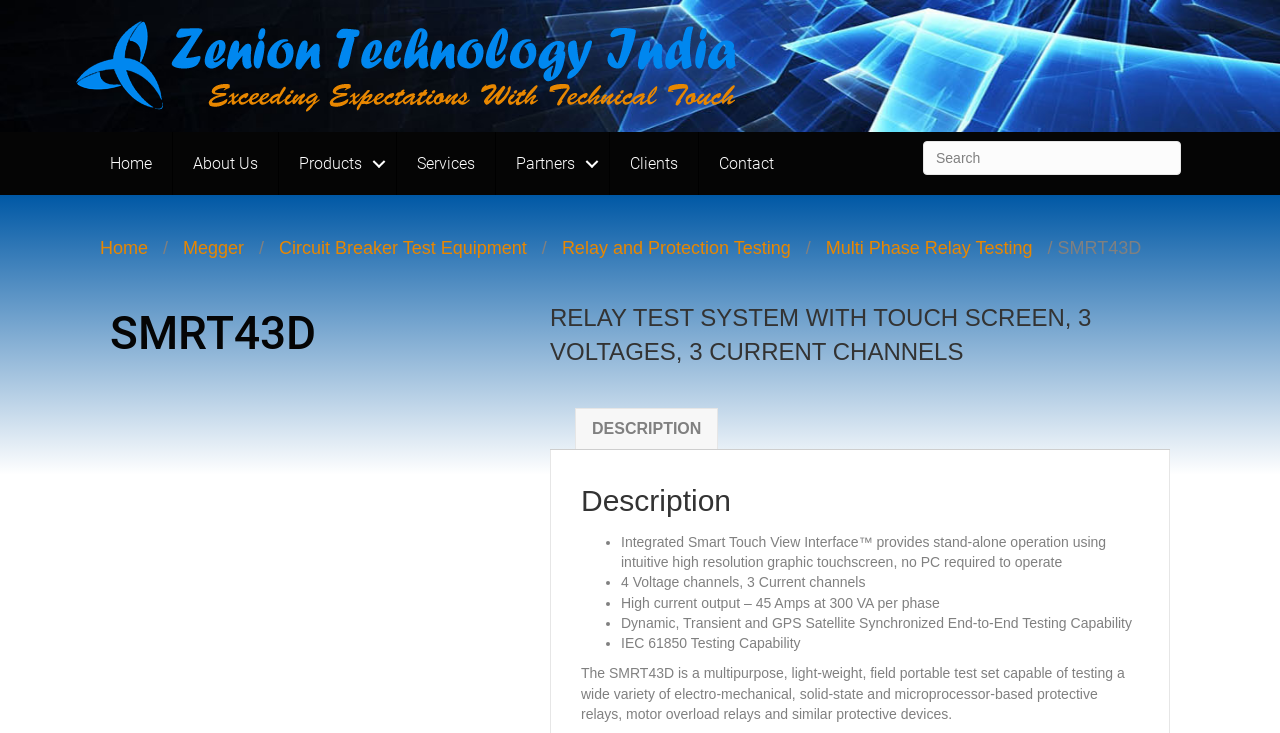What is the name of the interface used in the SMRT43D?
Provide a detailed and extensive answer to the question.

The description mentions that the SMRT43D has an 'Integrated Smart Touch View Interface™', which is a stand-alone operation using intuitive high-resolution graphic touchscreen.